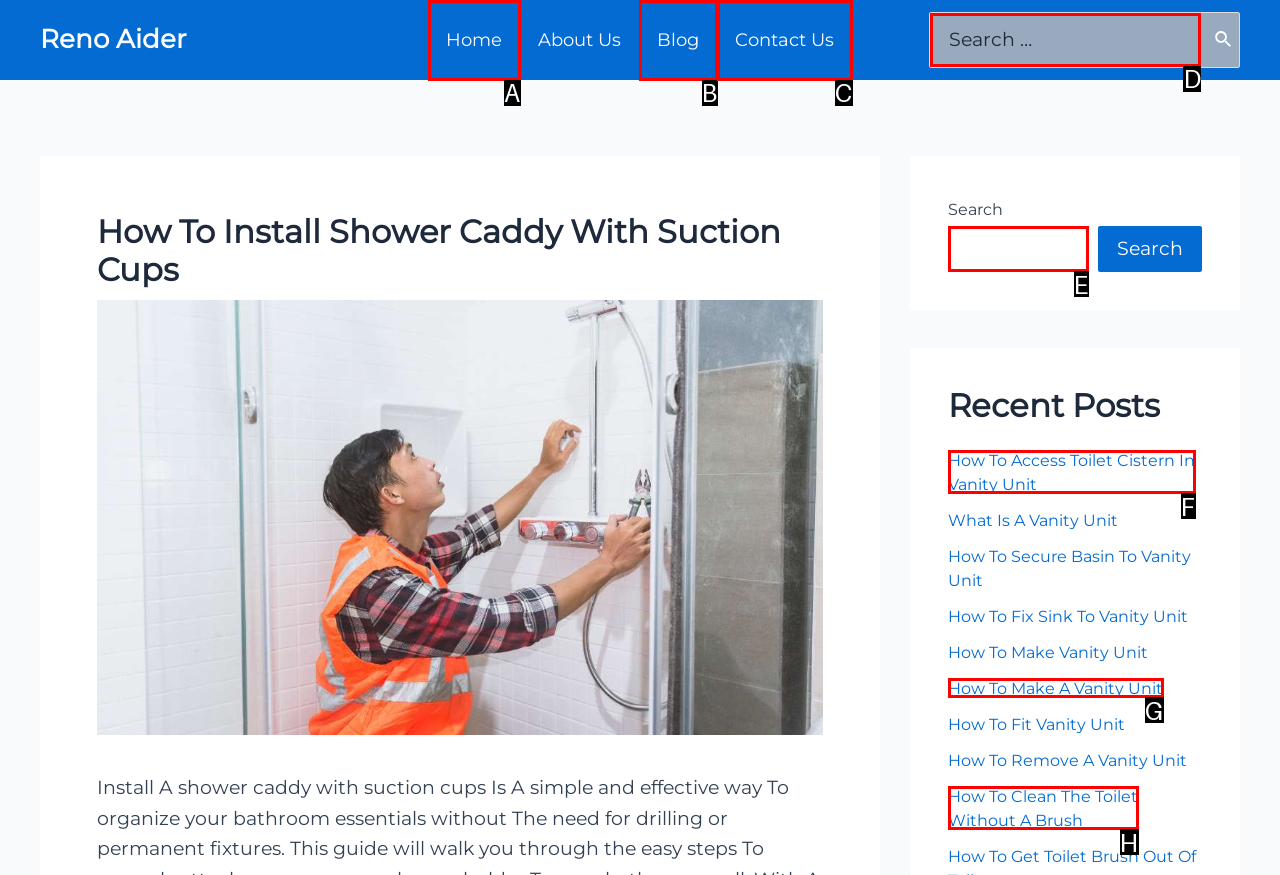Tell me the correct option to click for this task: Search for something
Write down the option's letter from the given choices.

D